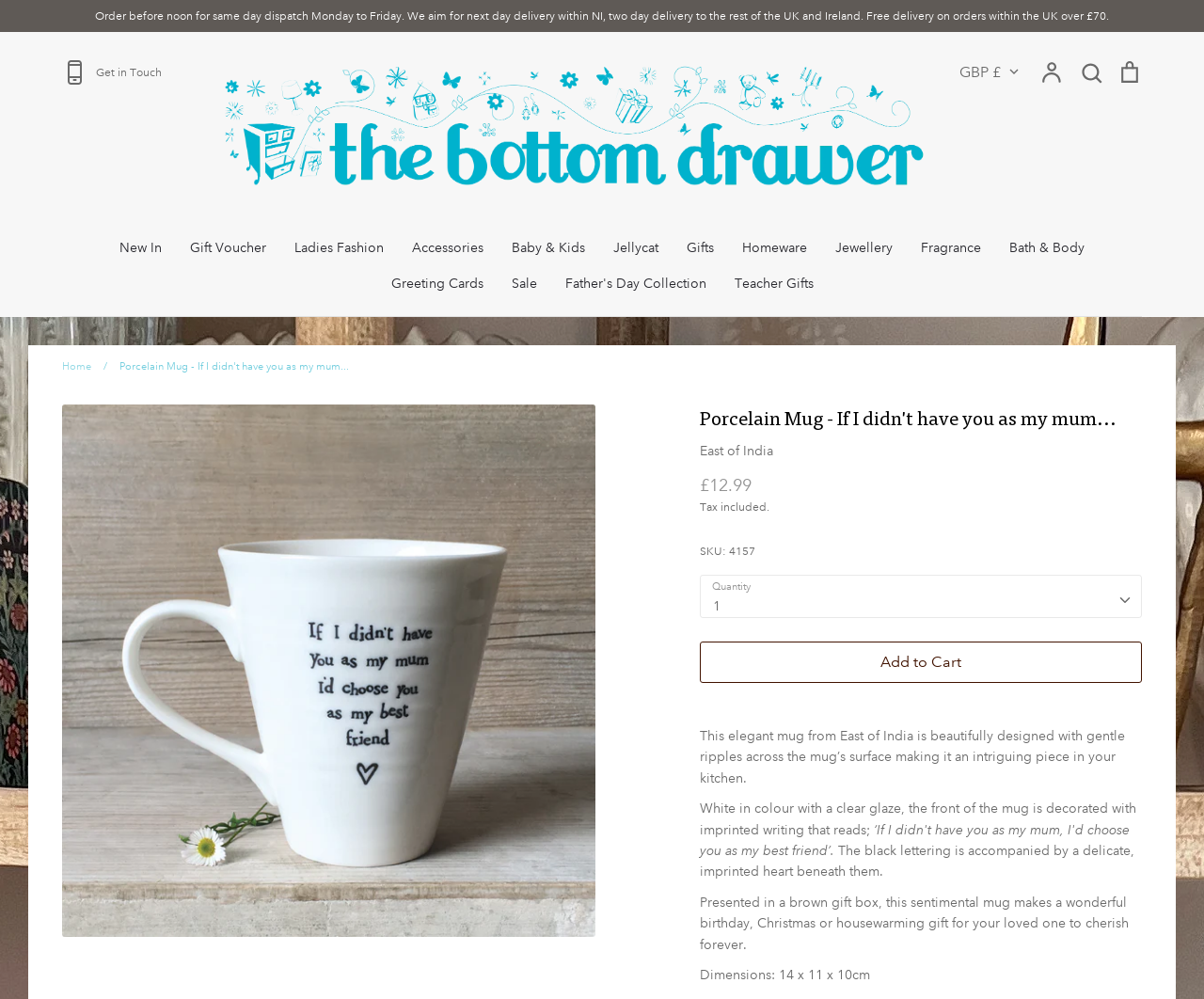Determine the bounding box for the UI element as described: "1". The coordinates should be represented as four float numbers between 0 and 1, formatted as [left, top, right, bottom].

[0.582, 0.575, 0.948, 0.619]